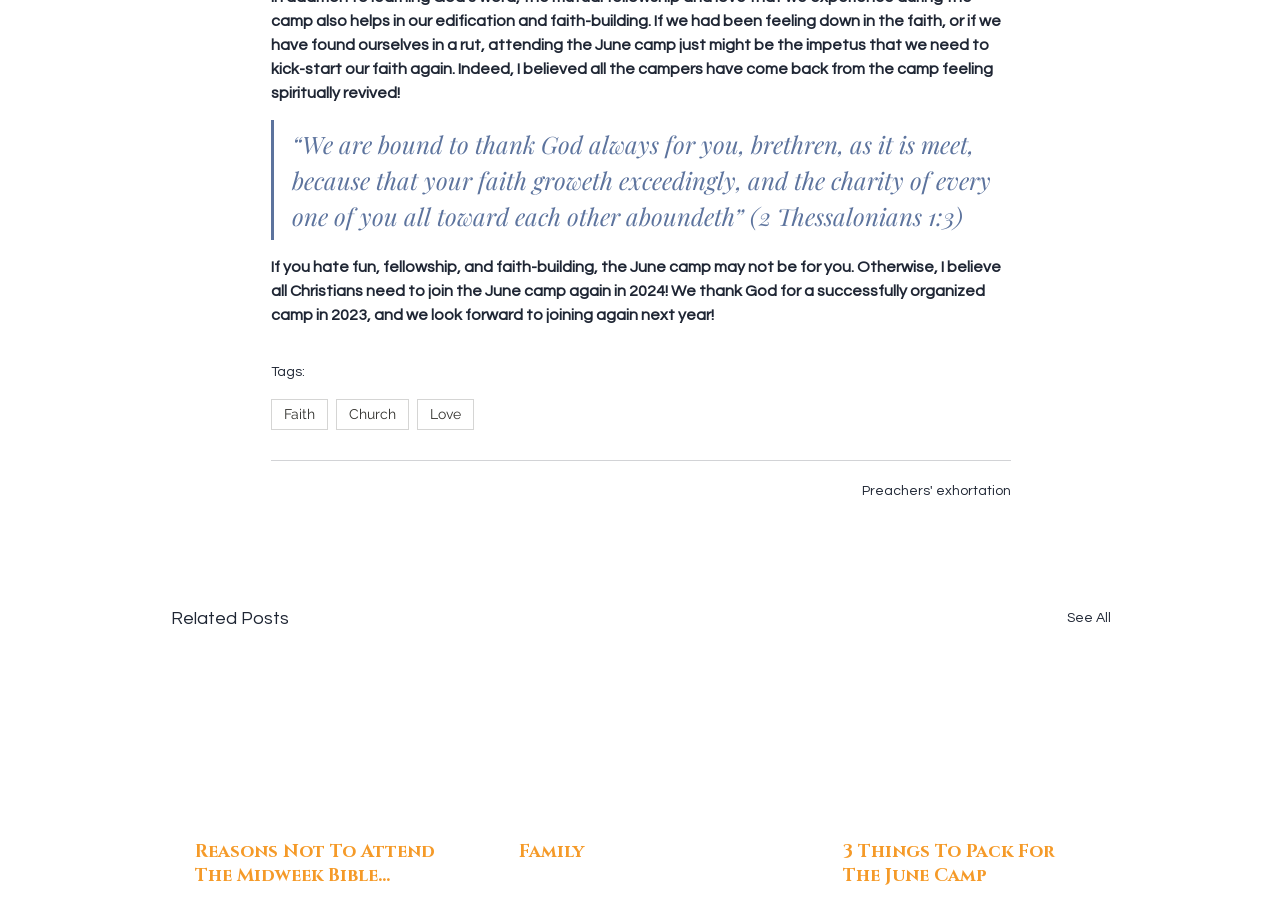What is the main theme of the webpage?
Based on the visual content, answer with a single word or a brief phrase.

Faith and Church